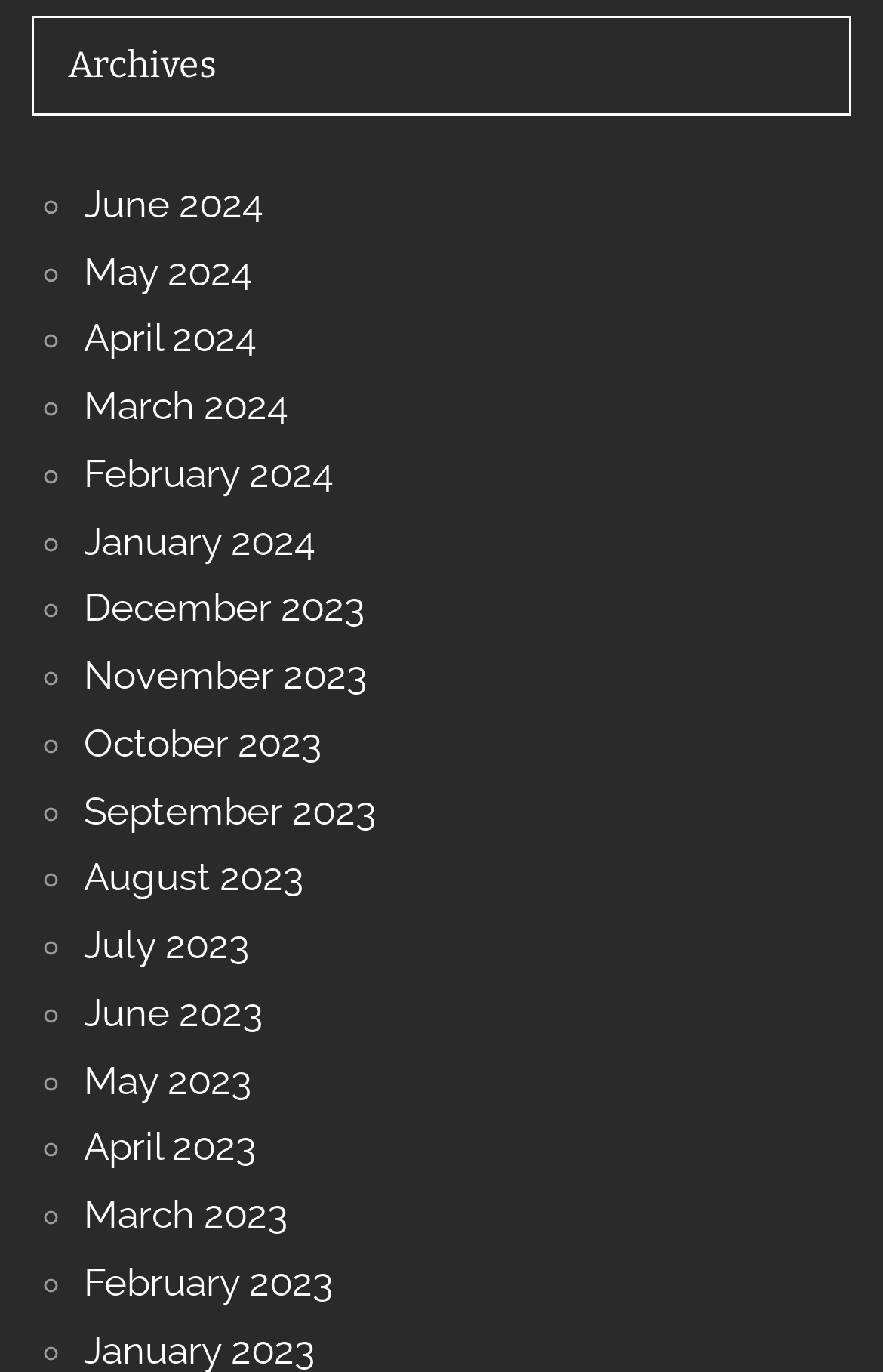Please find the bounding box coordinates of the element that must be clicked to perform the given instruction: "Share on Twitter". The coordinates should be four float numbers from 0 to 1, i.e., [left, top, right, bottom].

None